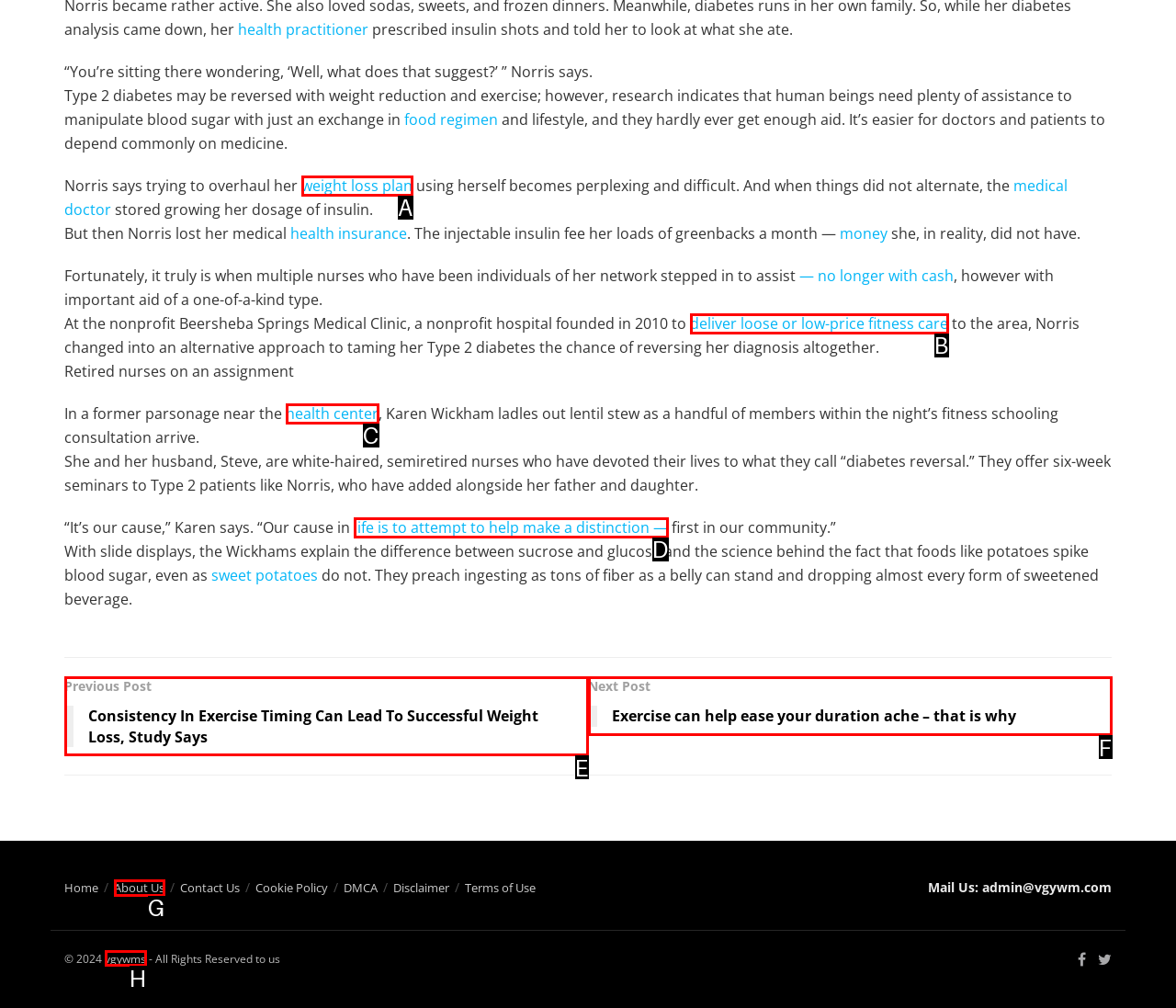Pick the right letter to click to achieve the task: go to the previous post
Answer with the letter of the correct option directly.

E